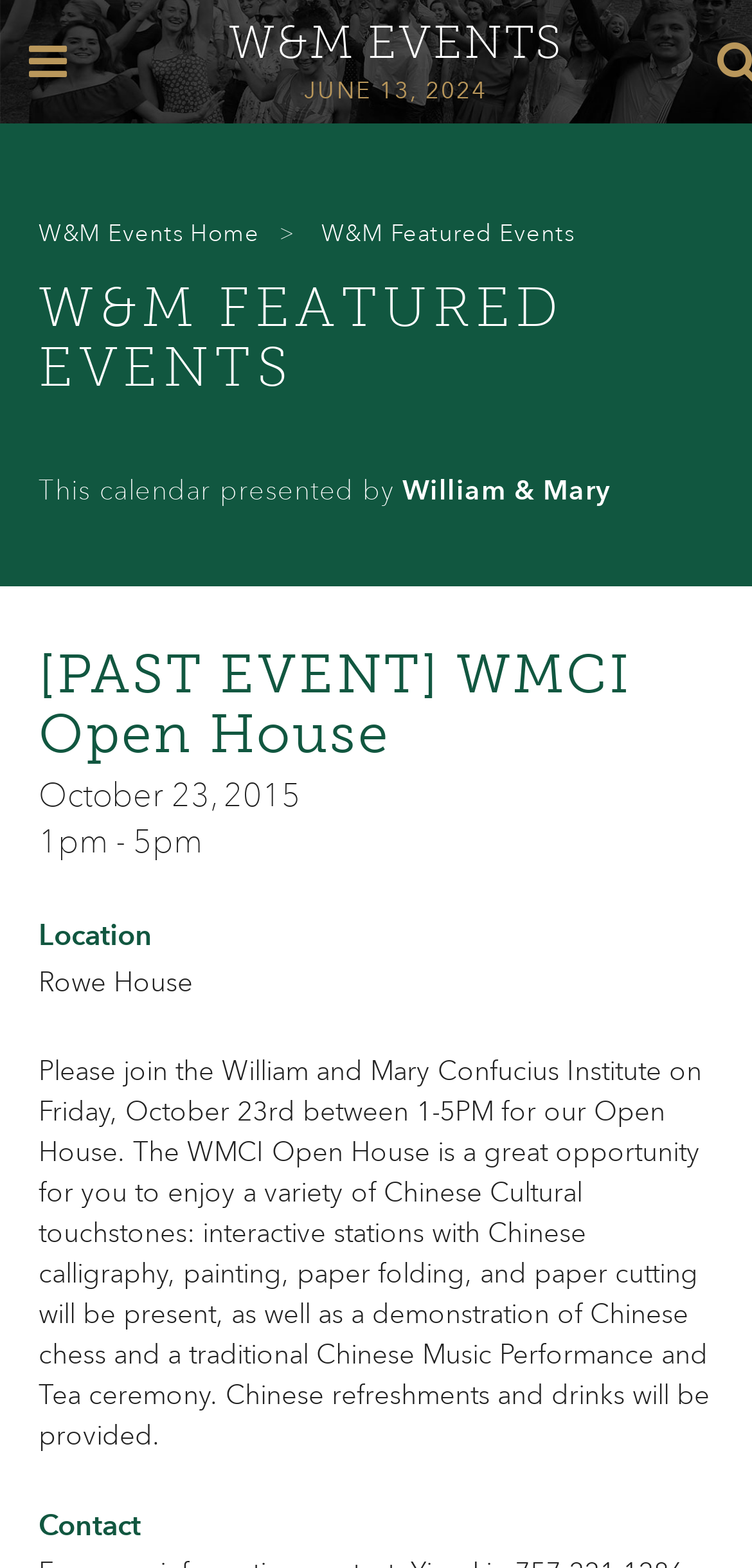What is the name of the institute hosting the Open House event?
Based on the image, provide a one-word or brief-phrase response.

William & Mary Confucius Institute